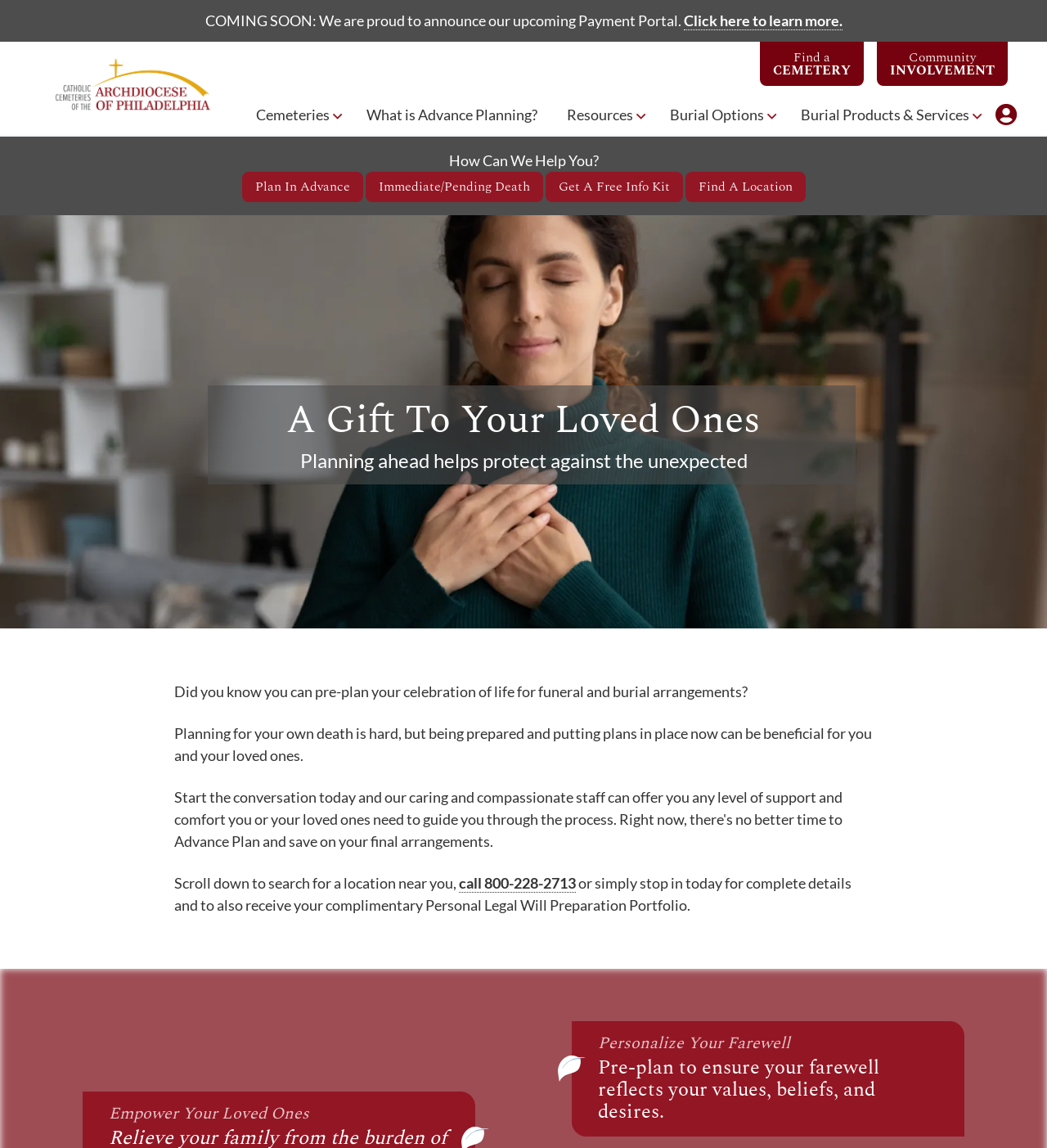What is the topic of the second heading?
Make sure to answer the question with a detailed and comprehensive explanation.

I looked at the headings on the webpage and found the second heading, which is 'Planning ahead helps protect against the unexpected', located below the first heading 'A Gift To Your Loved Ones'.